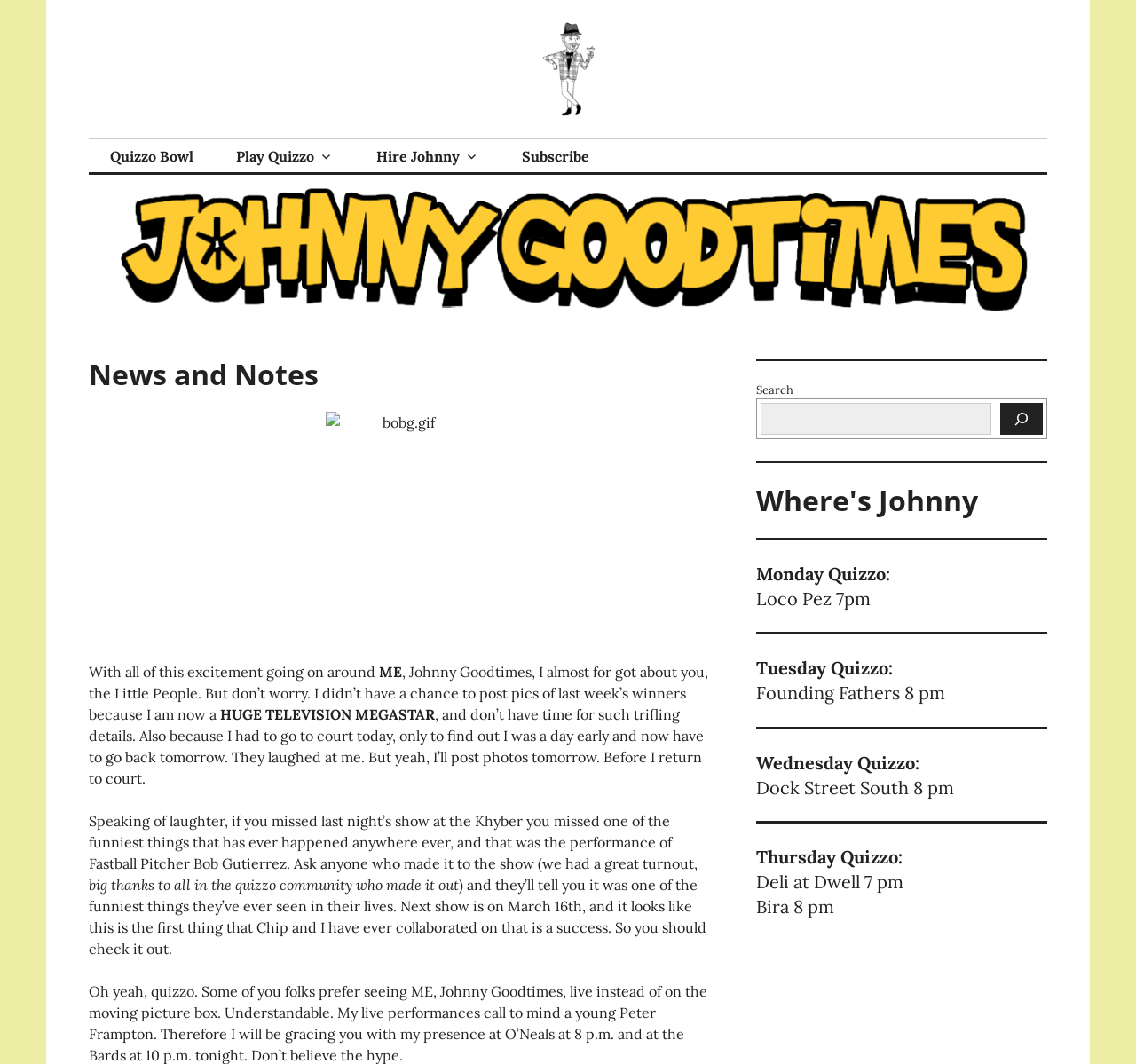Please give a concise answer to this question using a single word or phrase: 
What is the date of the next show mentioned on the webpage?

March 16th